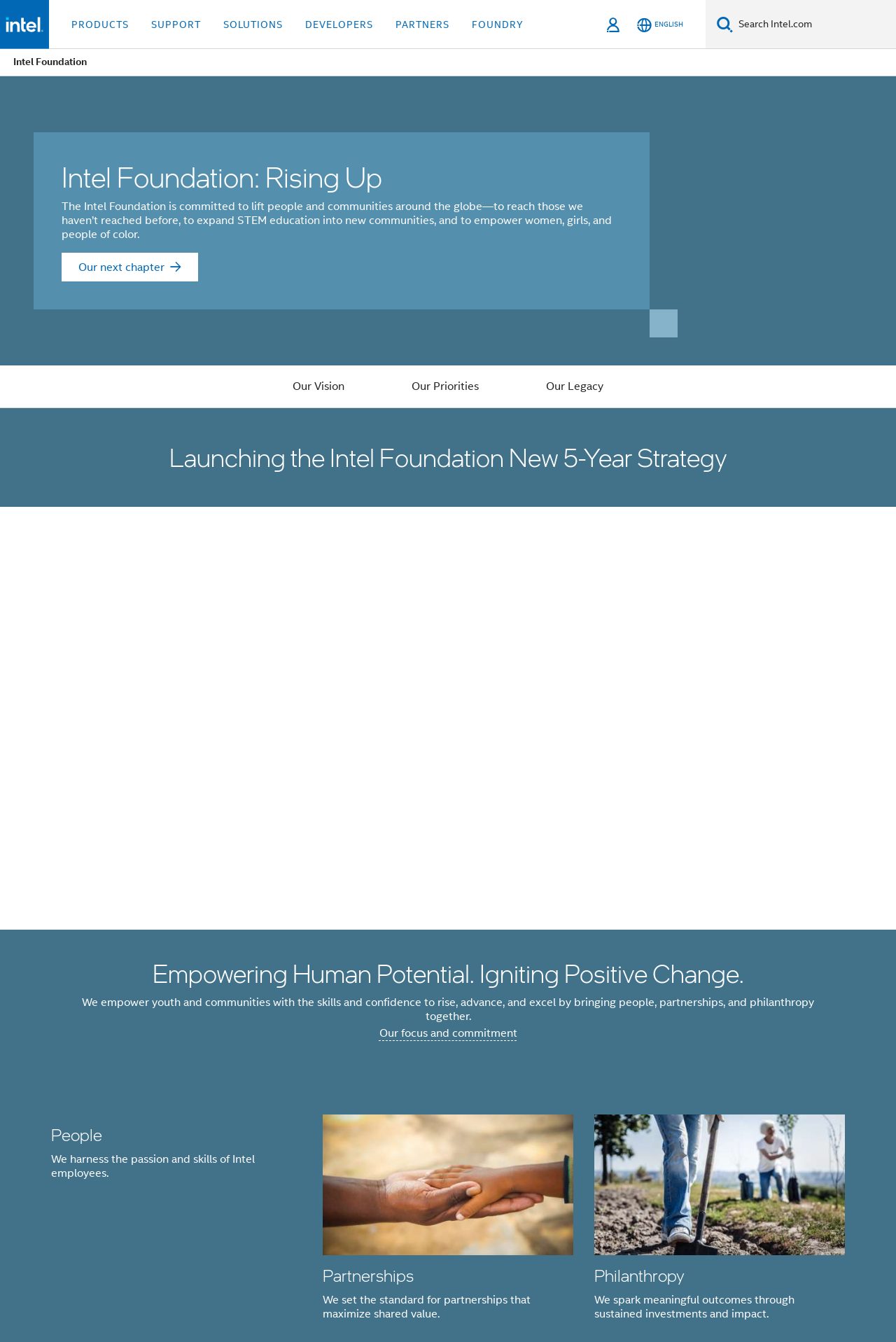What are the three focus areas of the Intel Foundation?
Observe the image and answer the question with a one-word or short phrase response.

People, Partnerships, Philanthropy